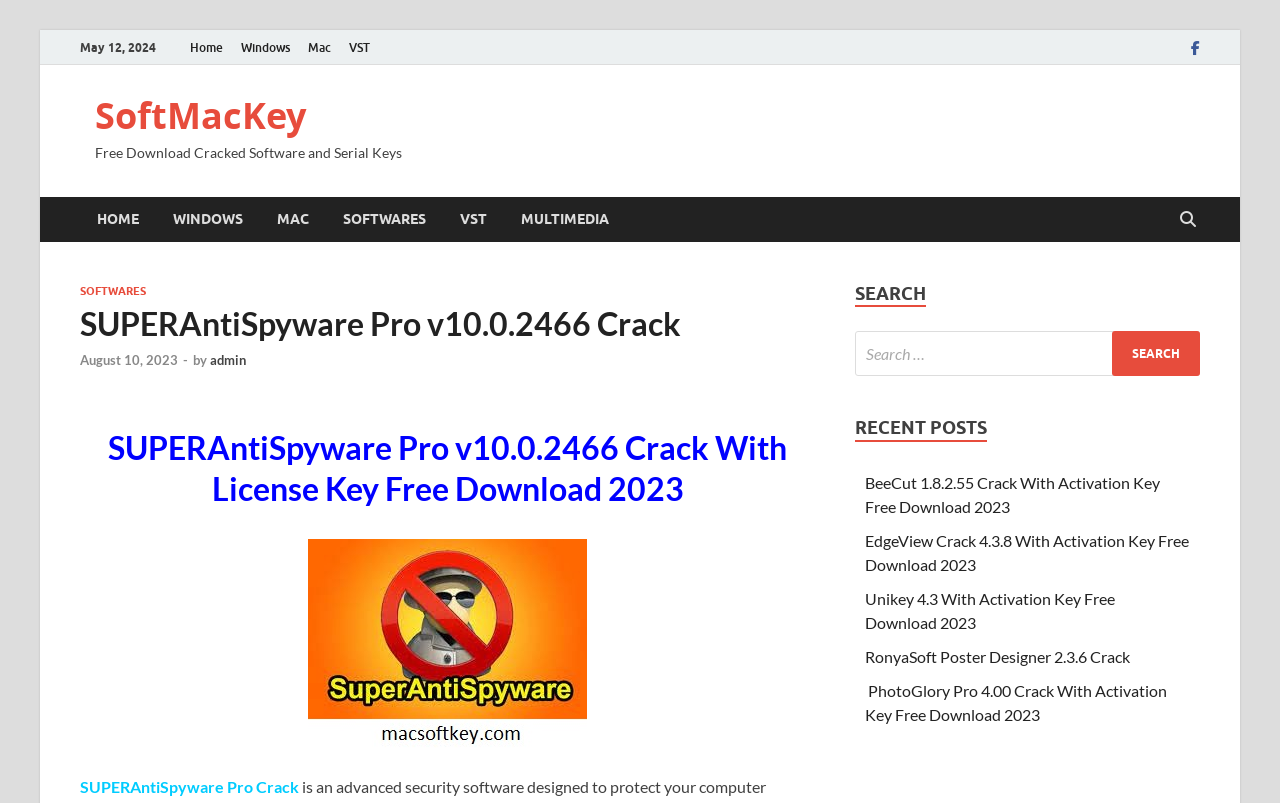Create a detailed summary of all the visual and textual information on the webpage.

The webpage appears to be a software download website, specifically focused on providing cracked software and serial keys. At the top of the page, there is a horizontal navigation menu with links to "Home", "Windows", "Mac", "VST", and a Facebook icon. Below this menu, there is a heading that reads "Free Download Cracked Software and Serial Keys".

On the left side of the page, there is a vertical navigation menu with links to "HOME", "WINDOWS", "MAC", "SOFTWARES", "VST", and "MULTIMEDIA". Below this menu, there is a section with a heading that reads "SUPERAntiSpyware Pro v10.0.2466 Crack With License Key". This section contains a link to the software, a date "August 10, 2023", and a mention of the author "admin".

In the main content area, there is a large heading that reads "SUPERAntiSpyware Pro v10.0.2466 Crack With License Key Free Download 2023". Below this heading, there is an image of the software, and a link to download the crack. There is also a search bar on the right side of the page, with a heading that reads "SEARCH" and a button to submit the search query.

Further down the page, there is a section with a heading that reads "RECENT POSTS", which lists several links to other software downloads, including BeeCut, EdgeView, Unikey, RonyaSoft Poster Designer, and PhotoGlory Pro.